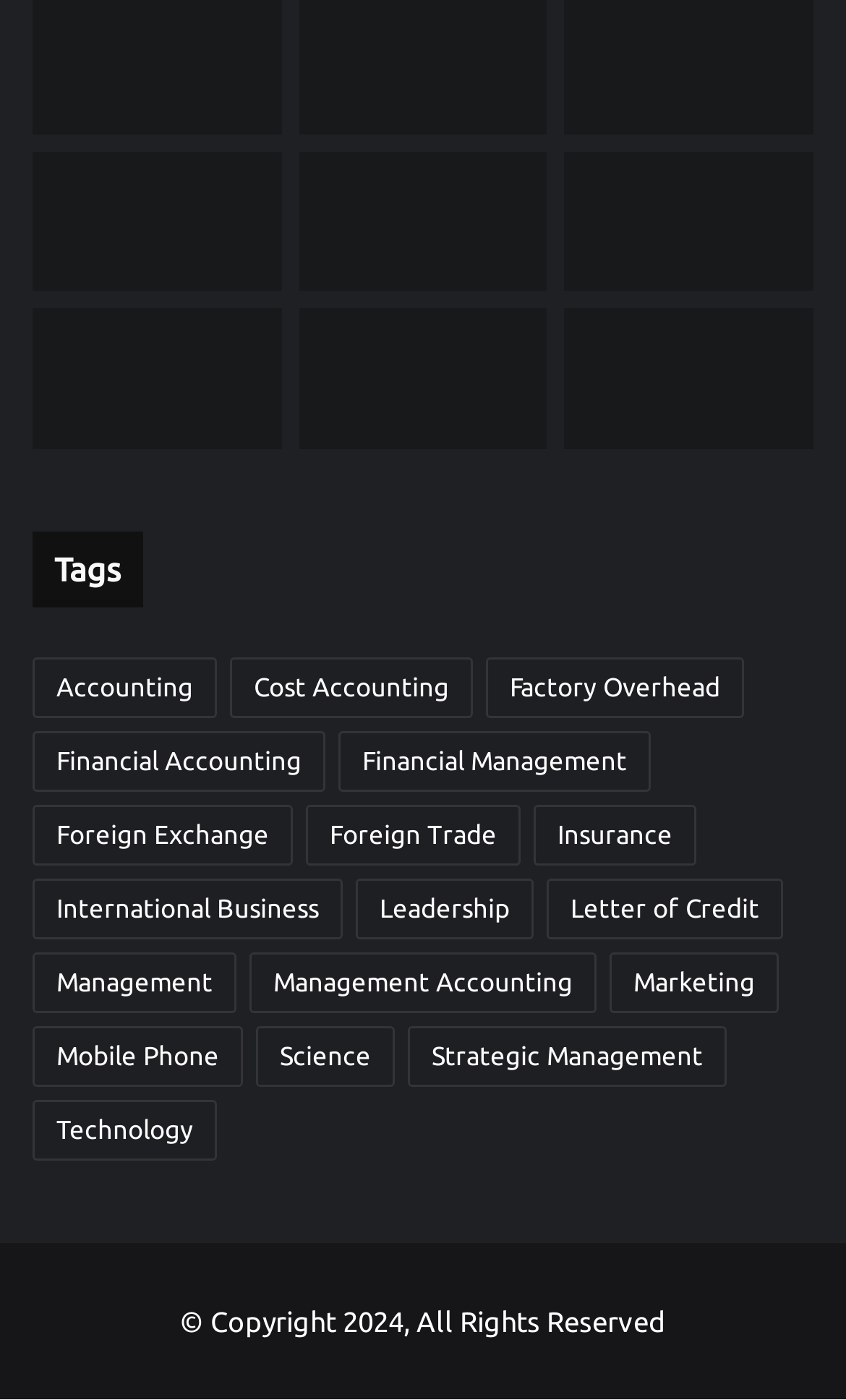Reply to the question with a single word or phrase:
What is the copyright year mentioned at the bottom?

2024